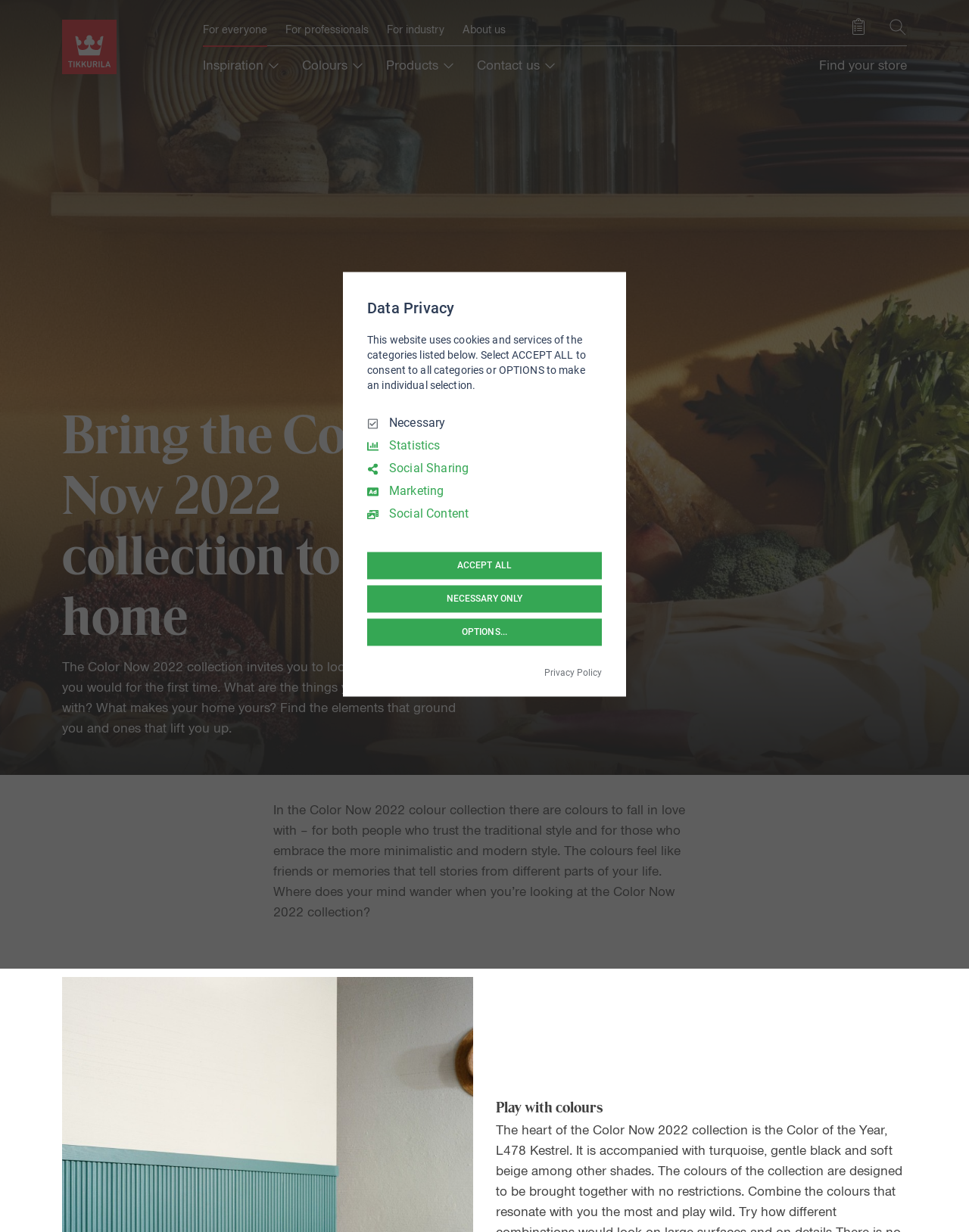What is the category of cookies that is not necessary but optional?
Please look at the screenshot and answer in one word or a short phrase.

Statistics